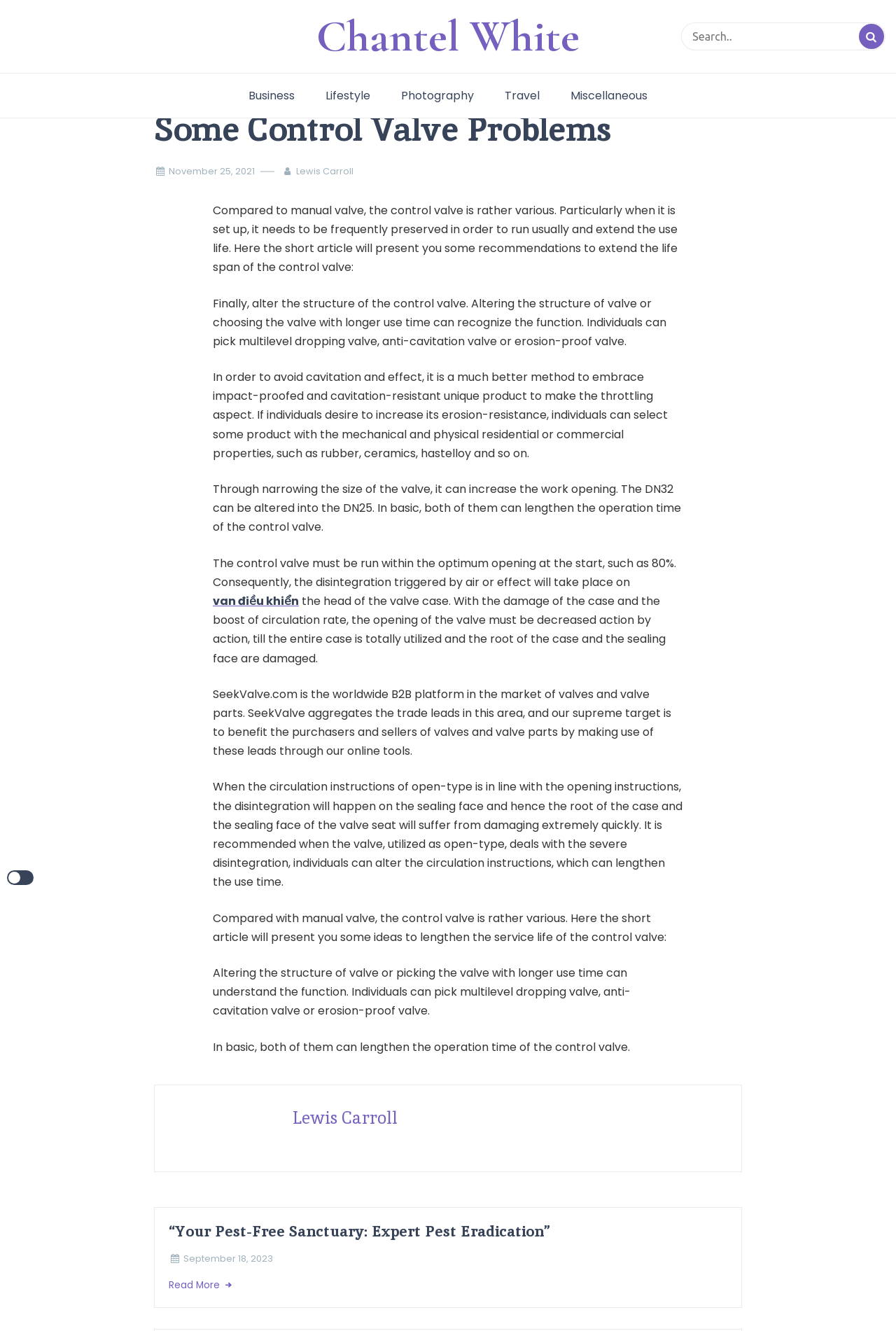Find and specify the bounding box coordinates that correspond to the clickable region for the instruction: "Read more about 'Your Pest-Free Sanctuary: Expert Pest Eradication'".

[0.188, 0.918, 0.812, 0.932]